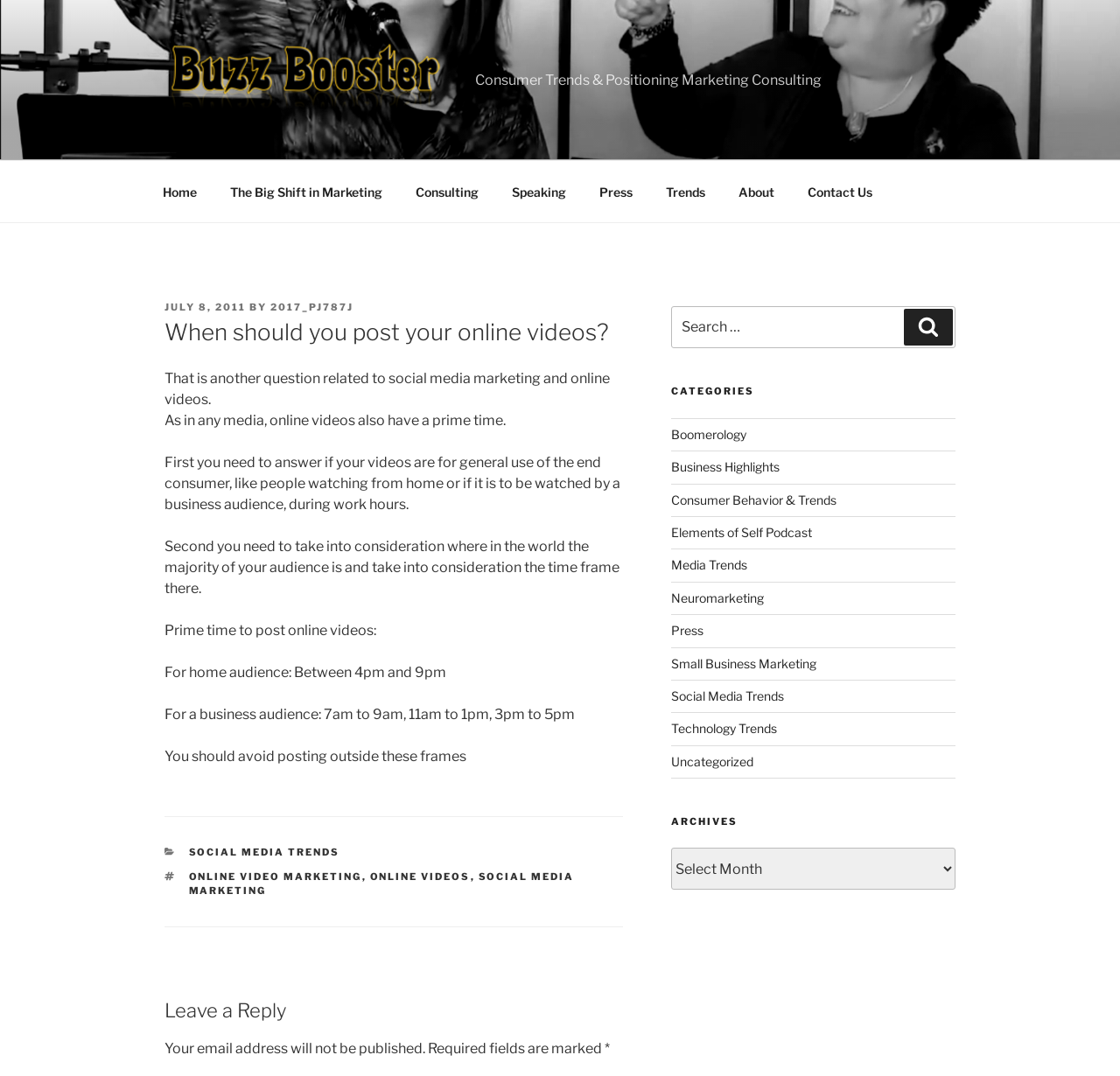Determine the bounding box for the described HTML element: "Elements of Self Podcast". Ensure the coordinates are four float numbers between 0 and 1 in the format [left, top, right, bottom].

[0.599, 0.488, 0.725, 0.502]